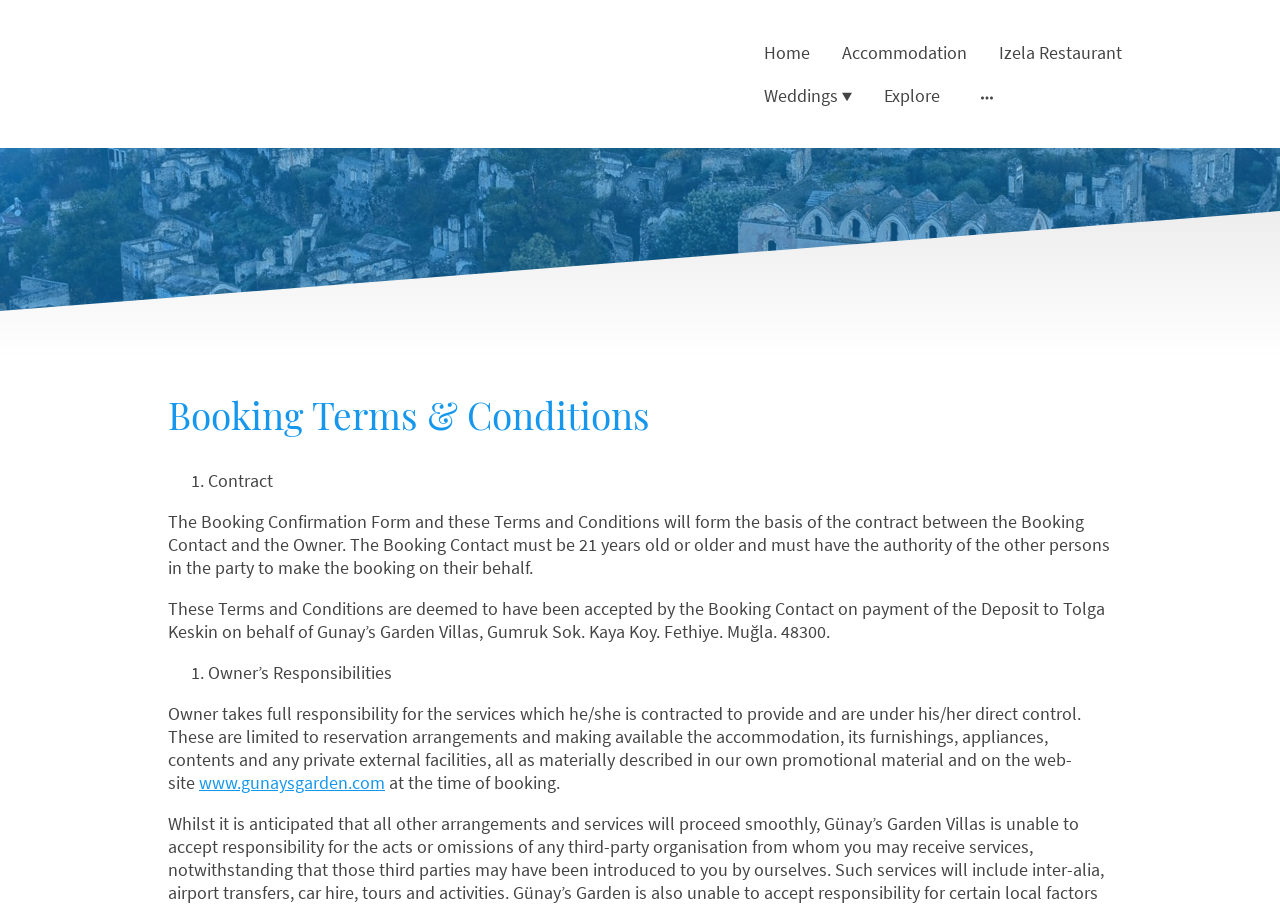What is the name of the website mentioned in the text? Analyze the screenshot and reply with just one word or a short phrase.

www.gunaysgarden.com